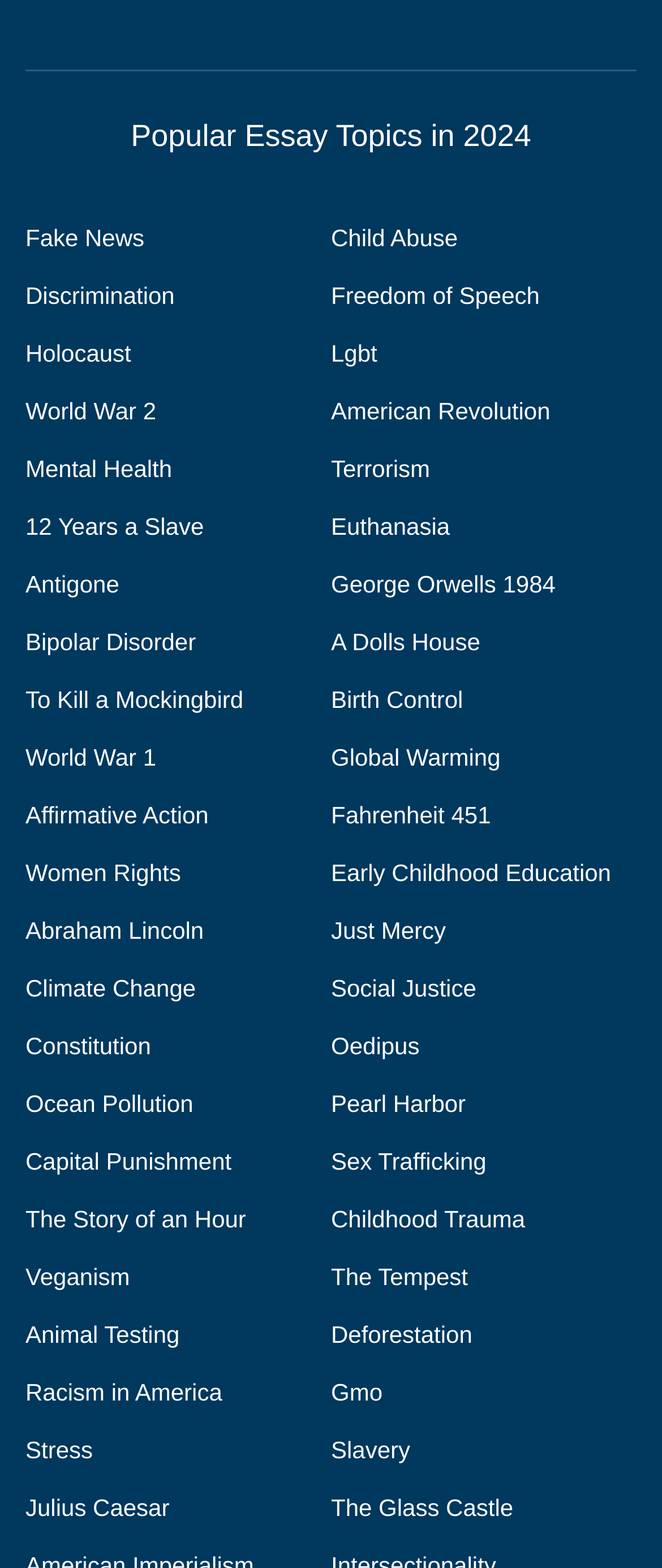How many essay topics are listed?
Answer with a single word or phrase by referring to the visual content.

40